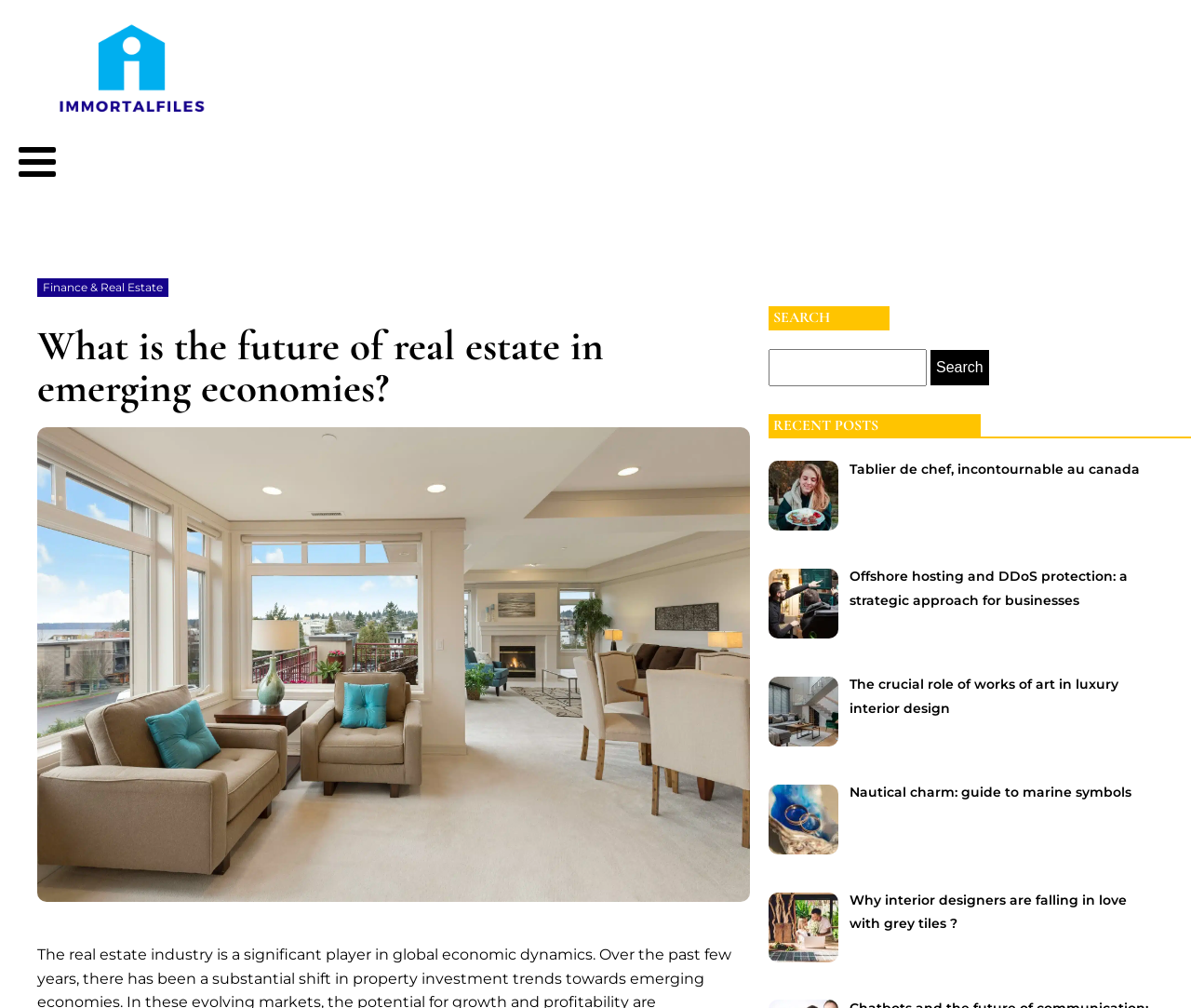What is the category of the link 'Tablier de chef, incontournable au canada'?
Using the image as a reference, answer with just one word or a short phrase.

Finance & Real Estate